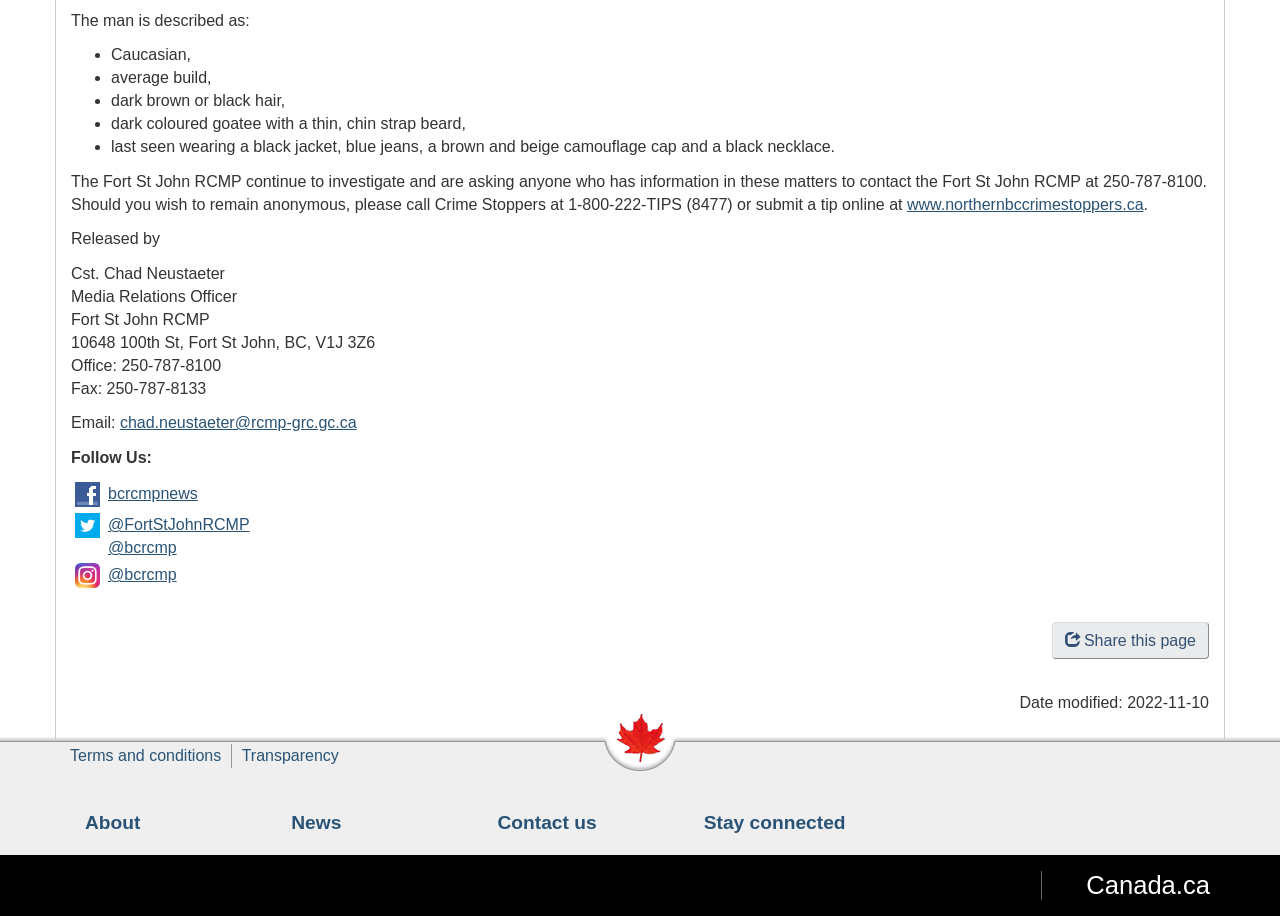Specify the bounding box coordinates of the element's area that should be clicked to execute the given instruction: "Visit the Northern BC Crime Stoppers website". The coordinates should be four float numbers between 0 and 1, i.e., [left, top, right, bottom].

[0.709, 0.214, 0.893, 0.232]